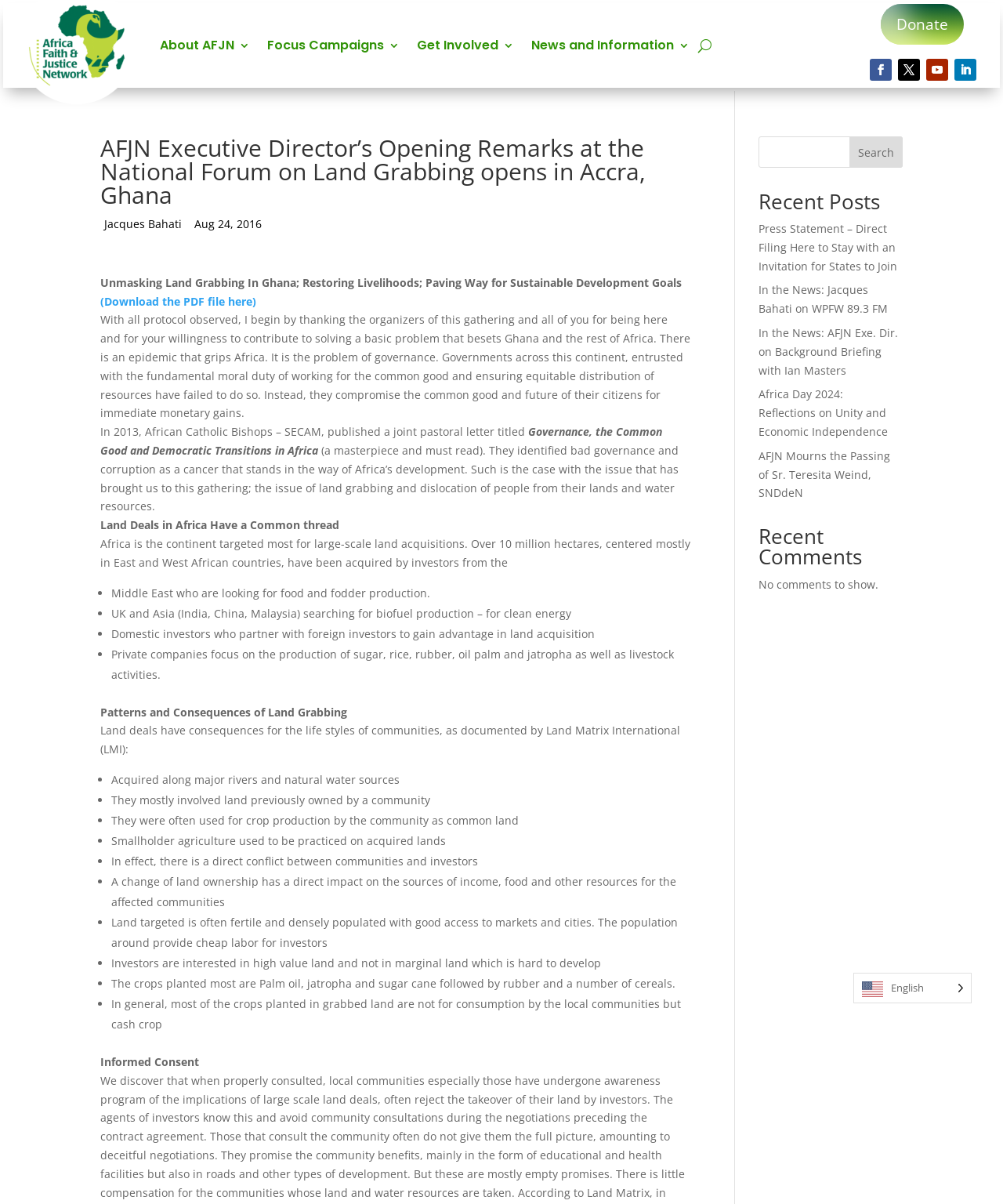Who is the author of the executive director's opening remarks?
Look at the image and provide a detailed response to the question.

The author of the executive director's opening remarks is Jacques Bahati, as indicated by the link 'Jacques Bahati' next to the text 'by'.